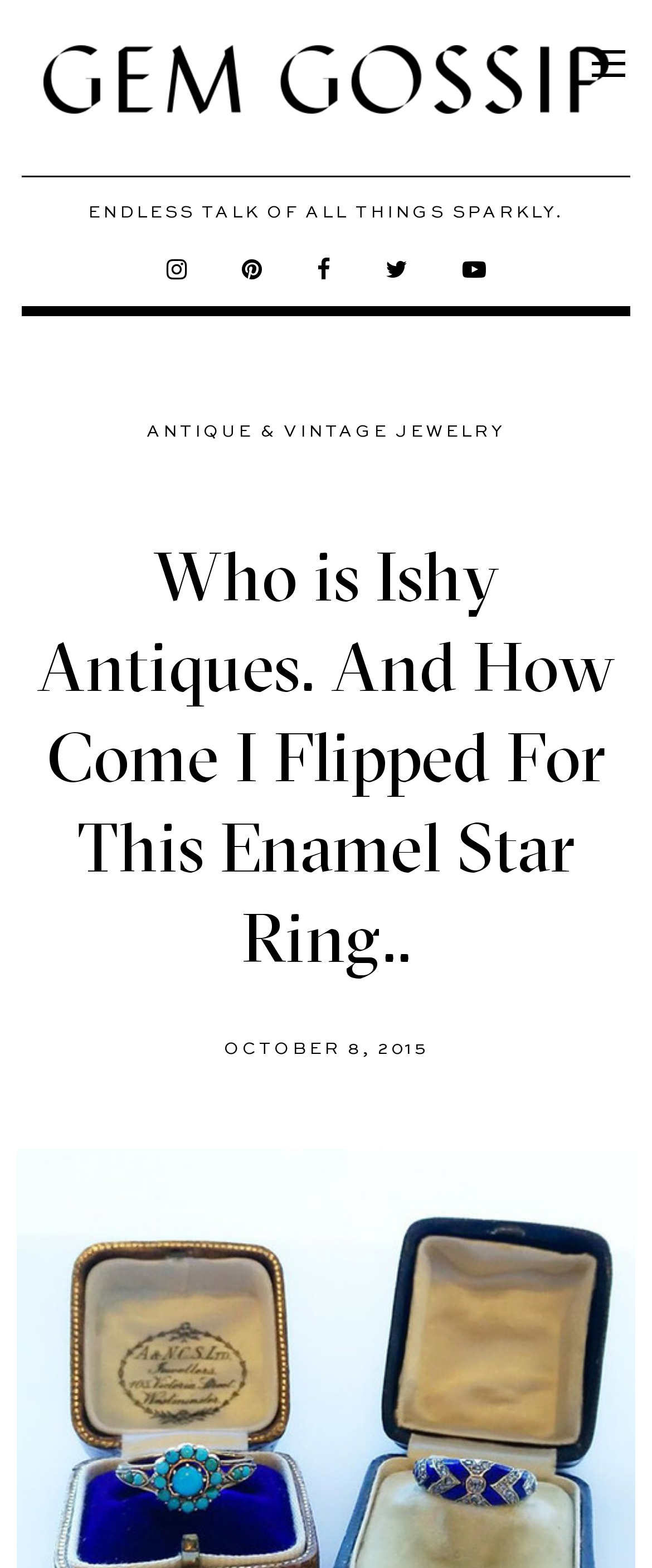Please extract the primary headline from the webpage.

Who is Ishy Antiques? And How Come I Flipped For This Enamel Star Ring?!